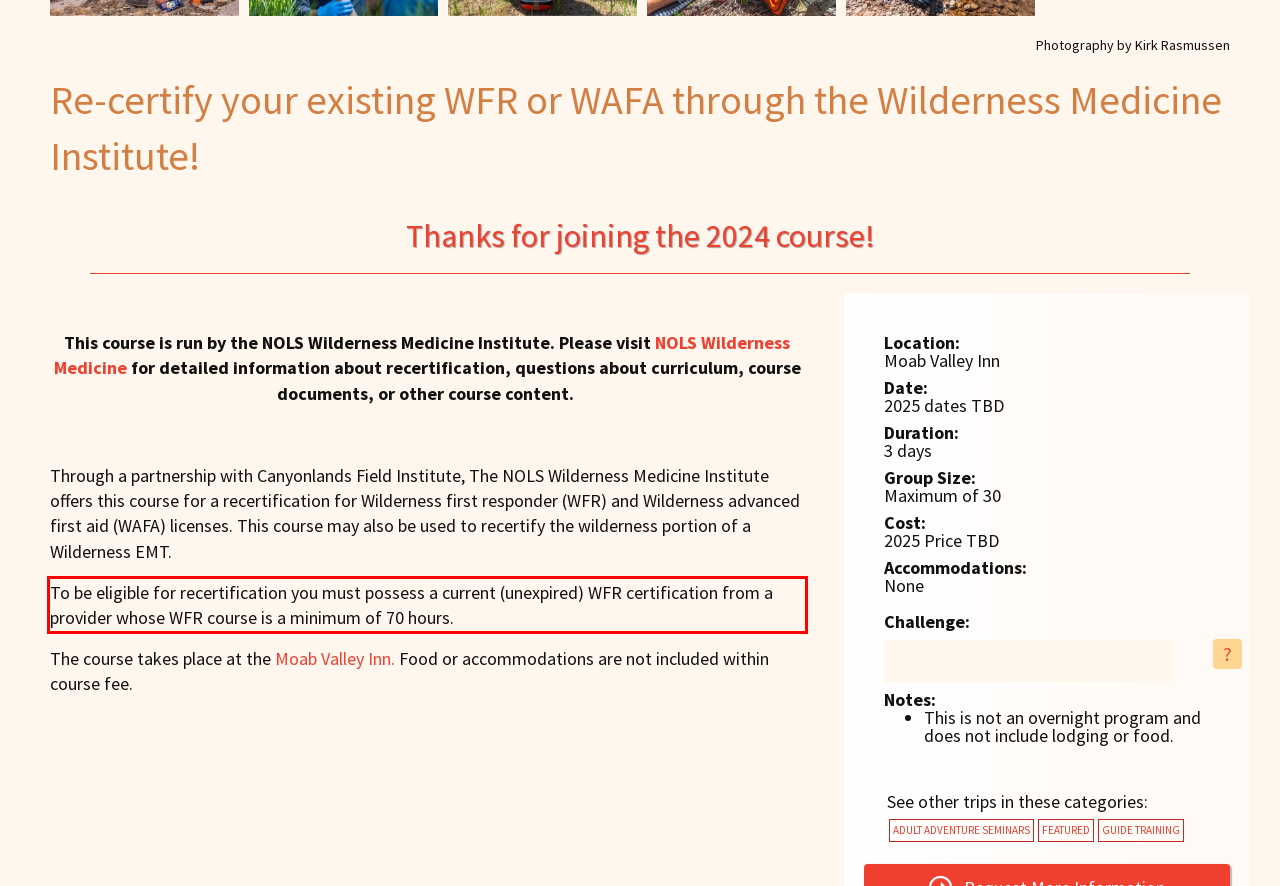Please examine the screenshot of the webpage and read the text present within the red rectangle bounding box.

To be eligible for recertification you must possess a current (unexpired) WFR certification from a provider whose WFR course is a minimum of 70 hours.